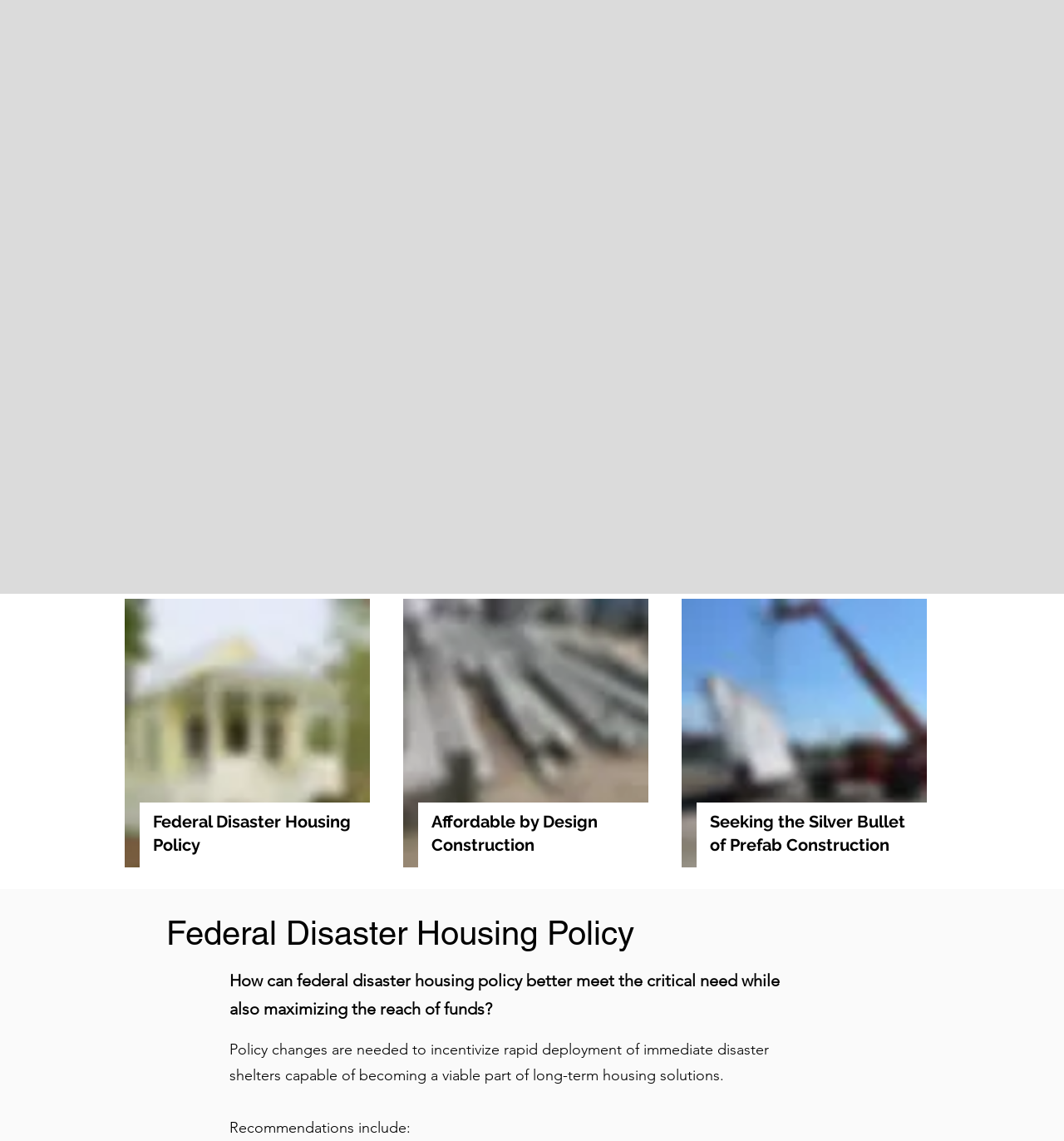What is the topic of the first image?
Based on the visual details in the image, please answer the question thoroughly.

The first image has a description 'KC1_OceanSpringsMS_JoshGibson.jpg', which suggests that the topic of the image is related to Ocean Springs MS.